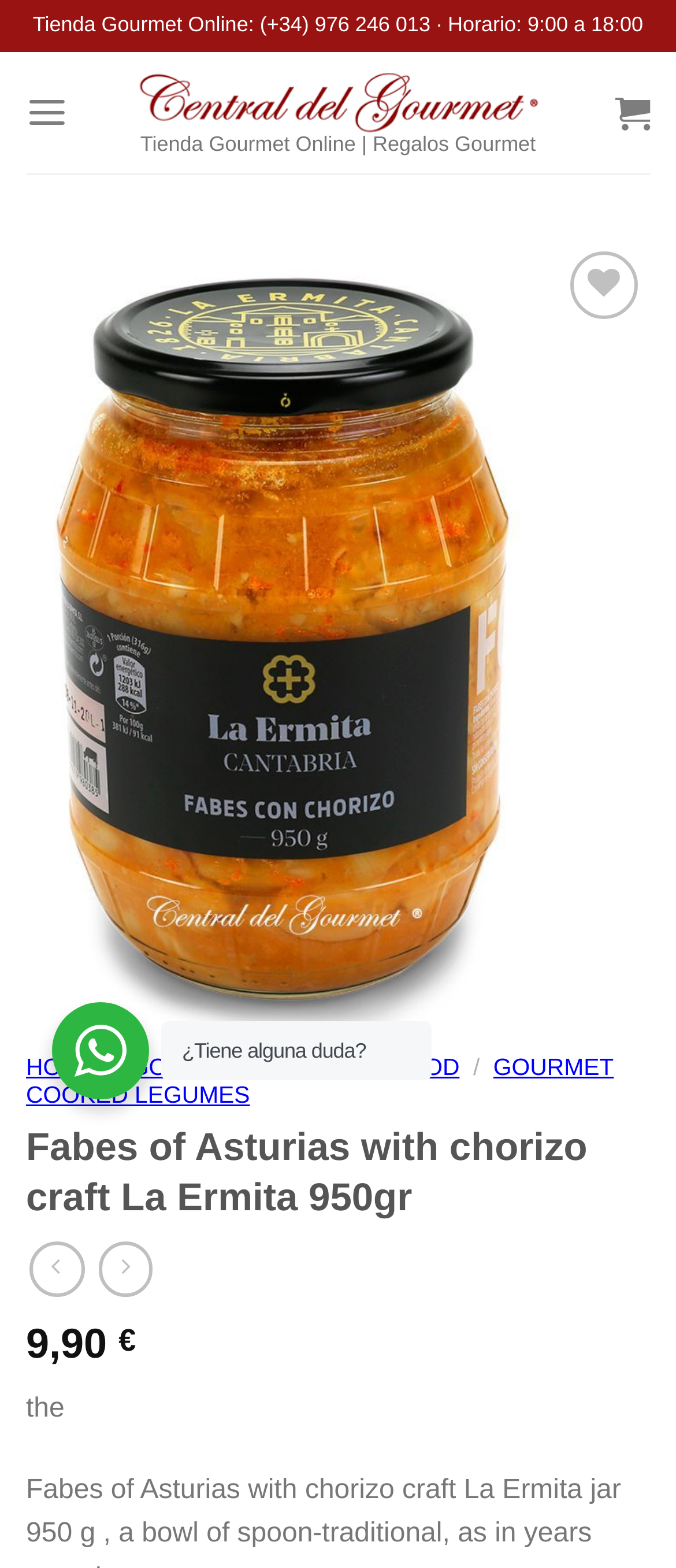Locate the UI element described by Gourmet cooked legumes and provide its bounding box coordinates. Use the format (top-left x, top-left y, bottom-right x, bottom-right y) with all values as floating point numbers between 0 and 1.

[0.038, 0.672, 0.908, 0.707]